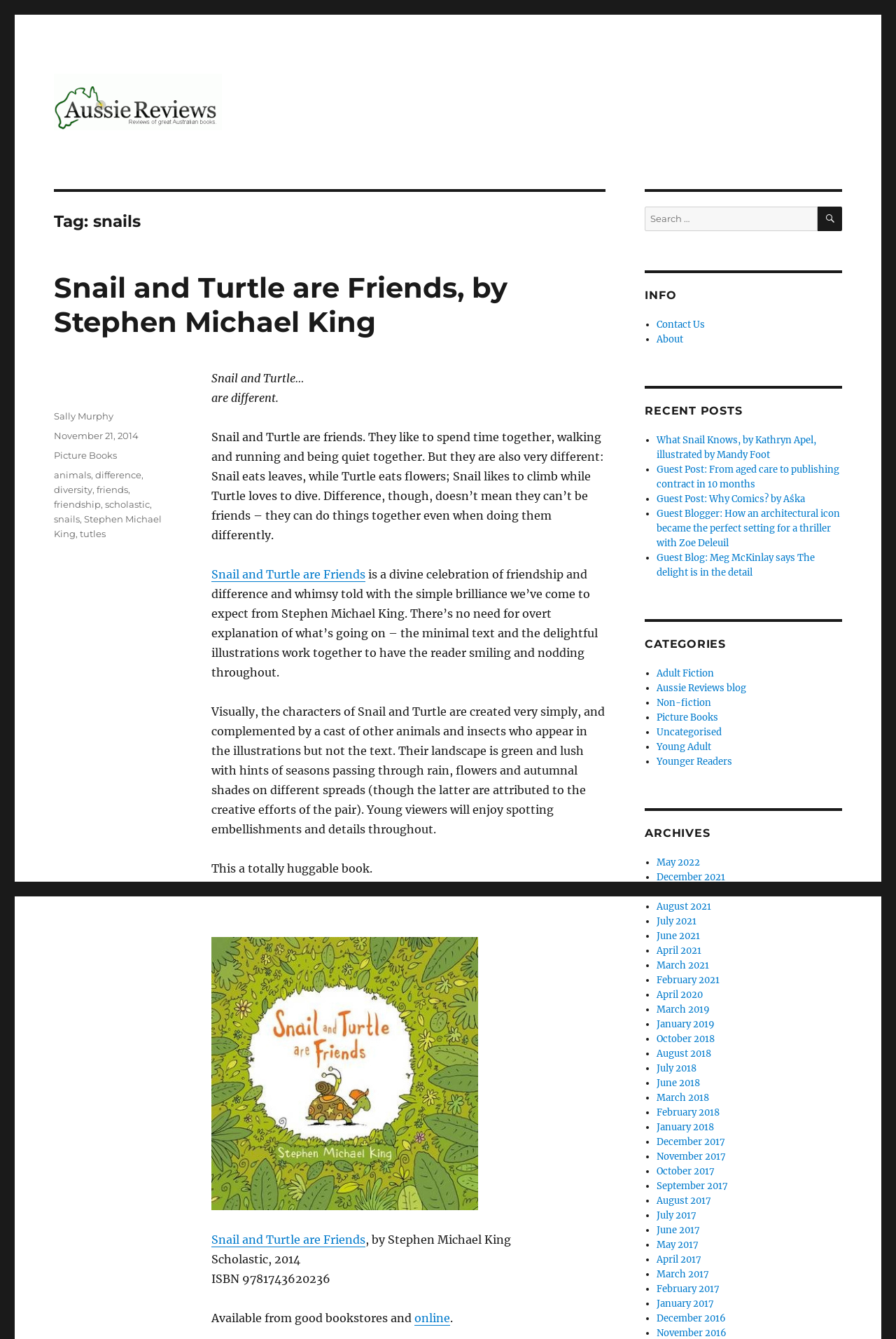Determine the bounding box coordinates for the HTML element described here: "Aussie Reviews blog".

[0.733, 0.509, 0.833, 0.518]